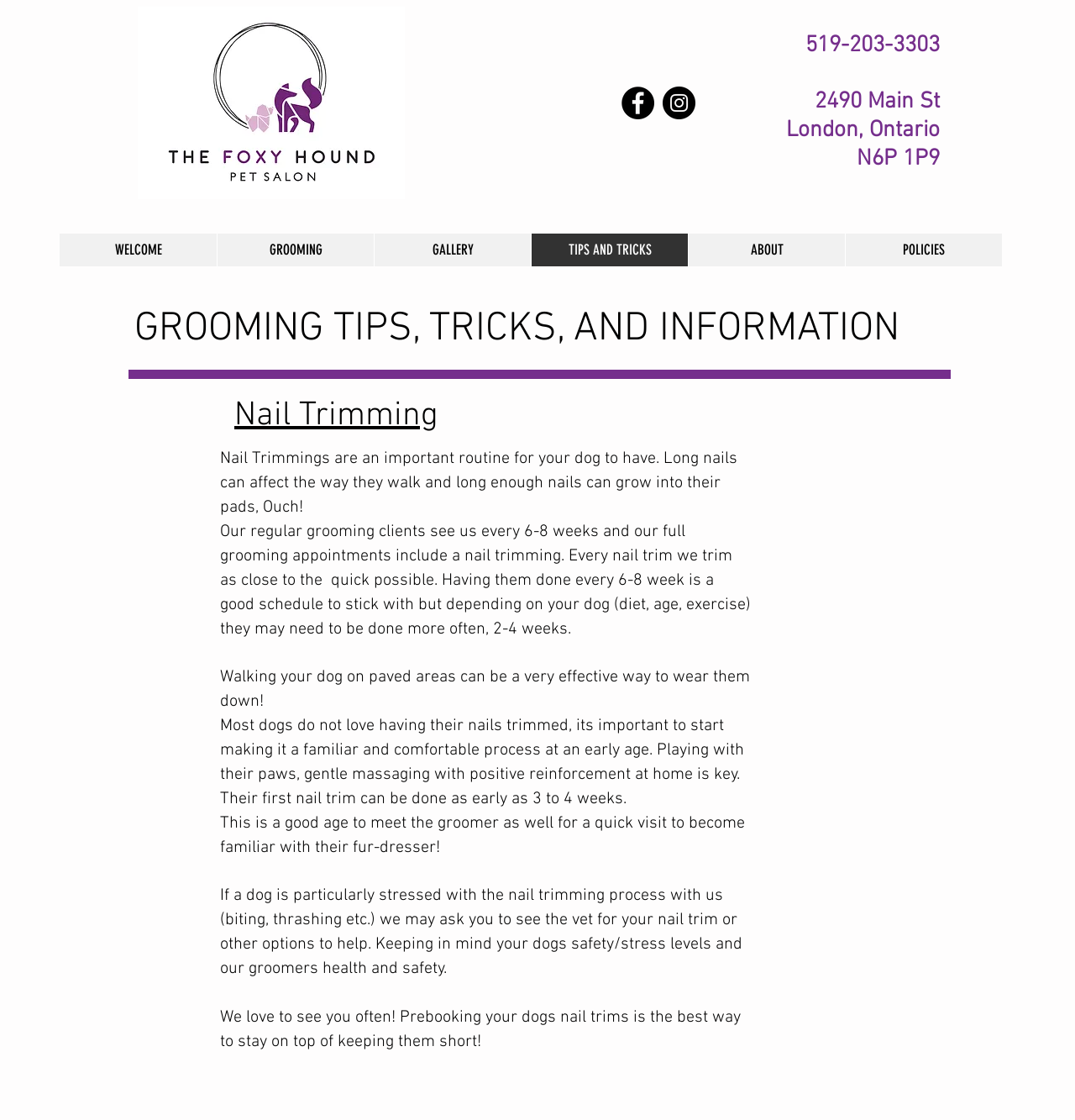Please find the bounding box coordinates (top-left x, top-left y, bottom-right x, bottom-right y) in the screenshot for the UI element described as follows: ABOUT

[0.64, 0.209, 0.786, 0.238]